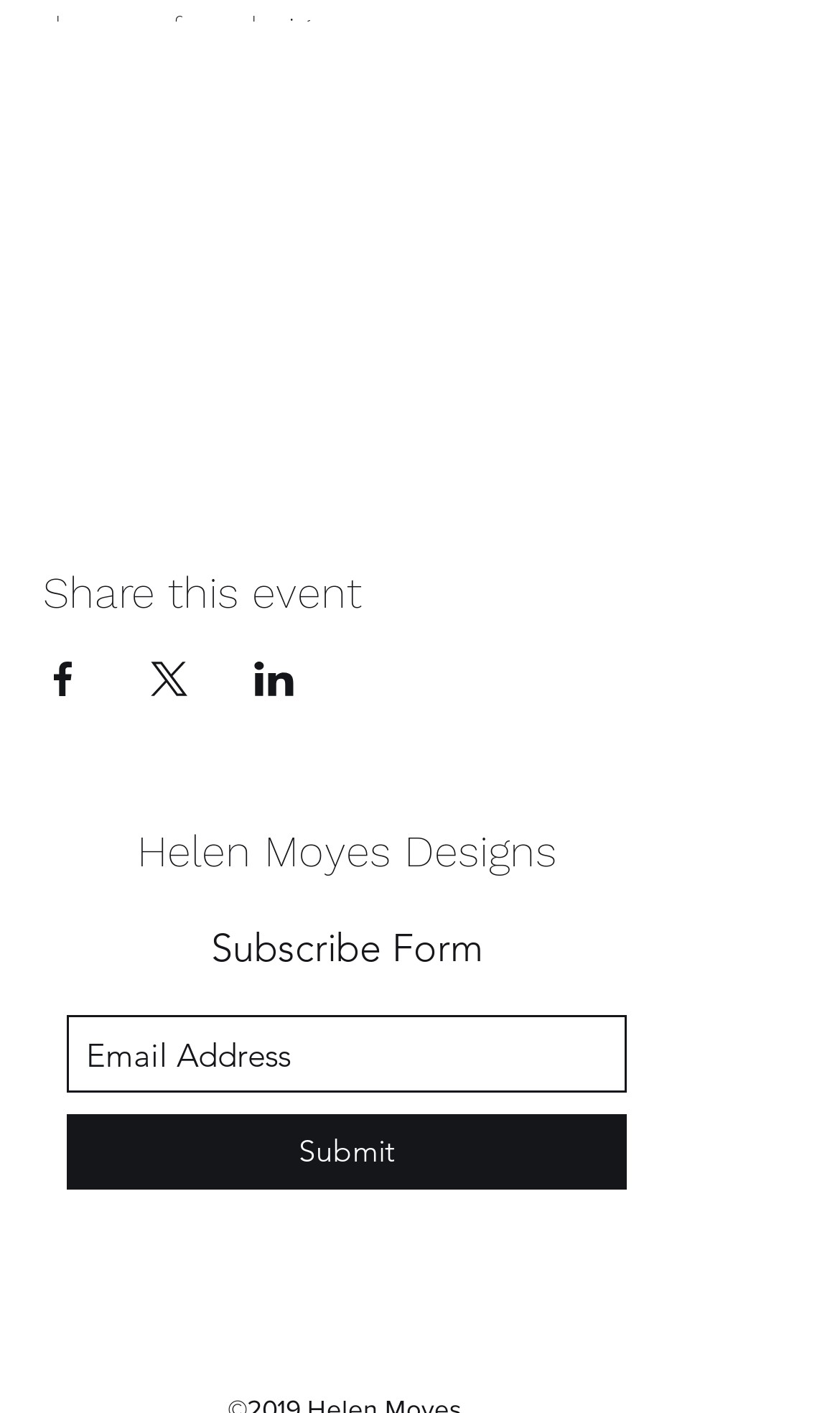What is the cost of the design session?
Use the screenshot to answer the question with a single word or phrase.

£64